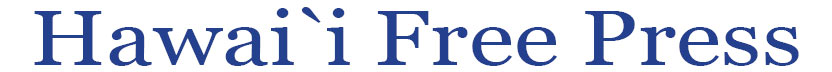Please provide a one-word or phrase answer to the question: 
What is the purpose of the logo on the webpage?

Visual anchor